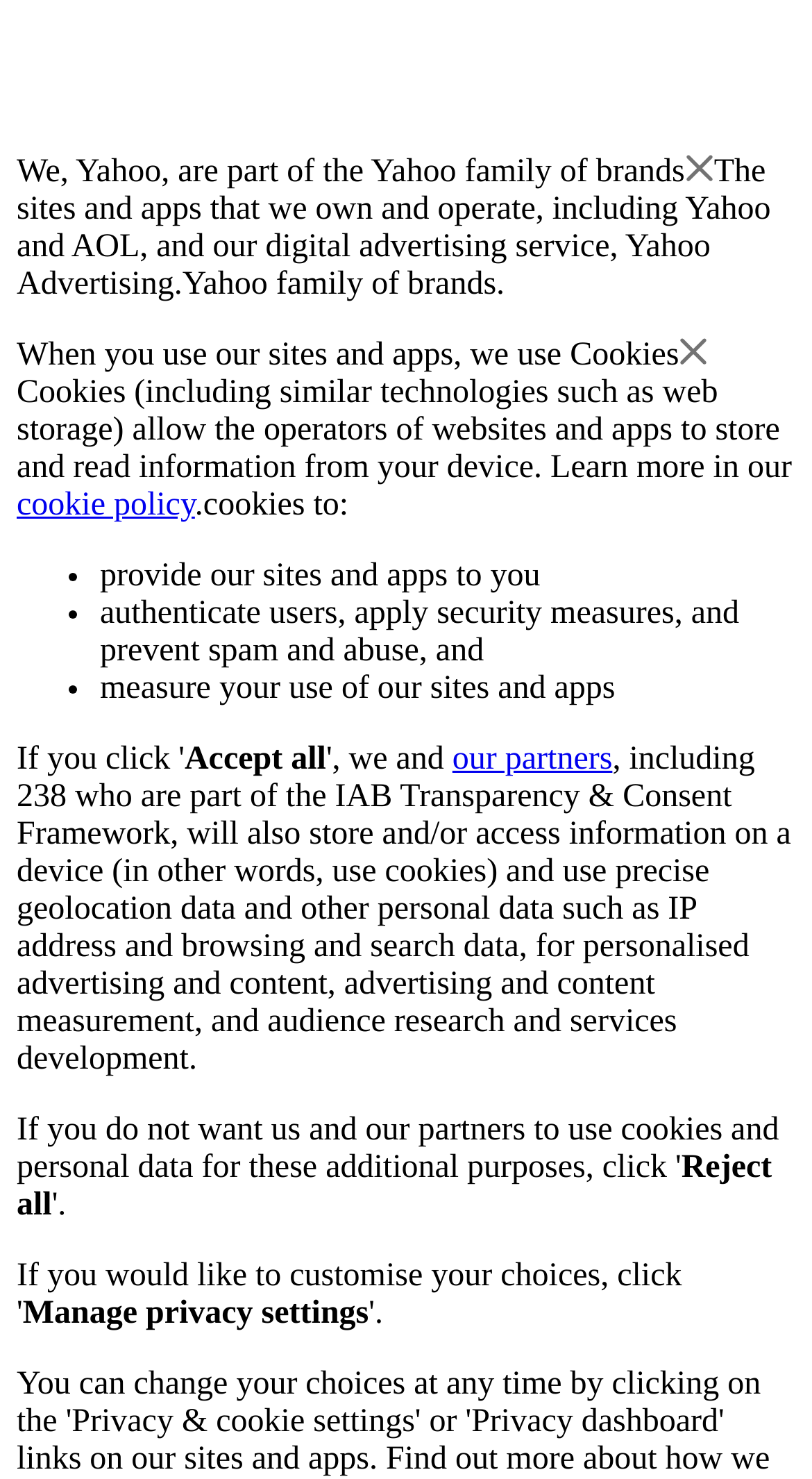Refer to the image and answer the question with as much detail as possible: What can users do with their privacy settings?

The webpage provides an option for users to 'Manage privacy settings', indicating that users have control over their privacy settings and can adjust them according to their preferences.